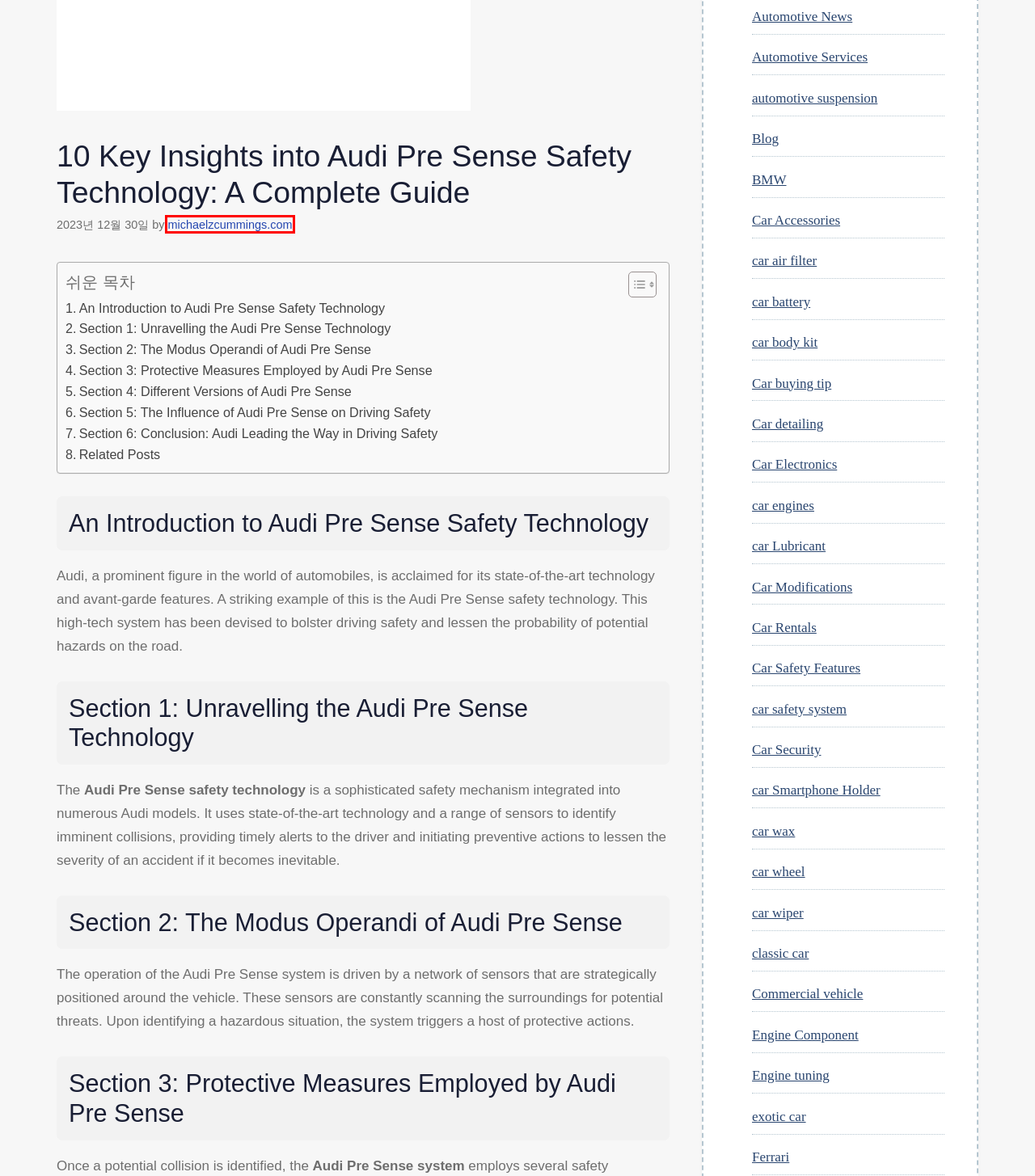You are looking at a webpage screenshot with a red bounding box around an element. Pick the description that best matches the new webpage after interacting with the element in the red bounding box. The possible descriptions are:
A. car wheel - Auto Enthusiast
B. Car detailing - Auto Enthusiast
C. classic car - Auto Enthusiast
D. car safety system - Auto Enthusiast
E. Ferrari - Auto Enthusiast
F. Engine tuning - Auto Enthusiast
G. car Lubricant - Auto Enthusiast
H. michaelzcummings.com - Auto Enthusiast

H